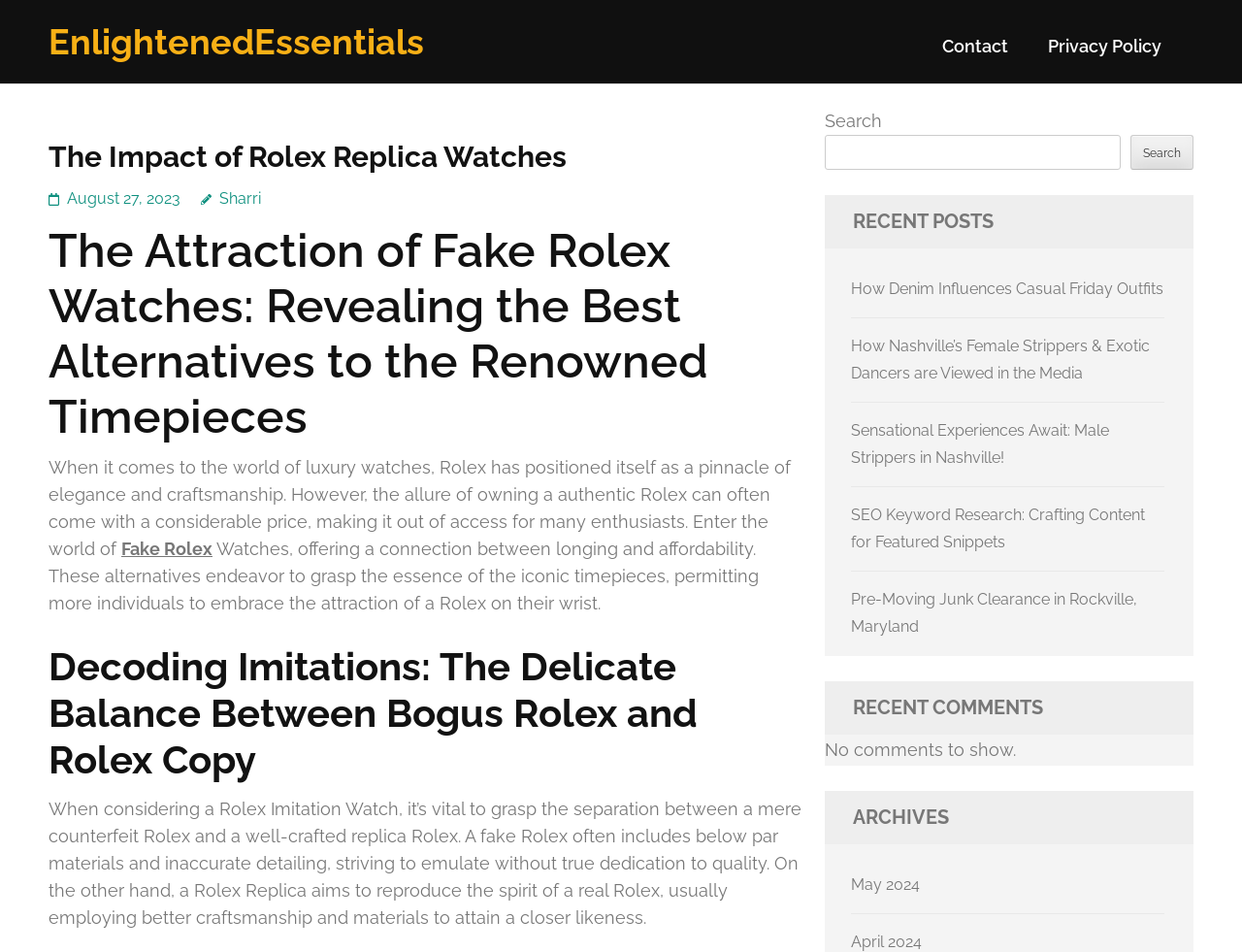Identify the bounding box coordinates for the element you need to click to achieve the following task: "Read the 'The Impact of Rolex Replica Watches' article". Provide the bounding box coordinates as four float numbers between 0 and 1, in the form [left, top, right, bottom].

[0.039, 0.147, 0.648, 0.183]